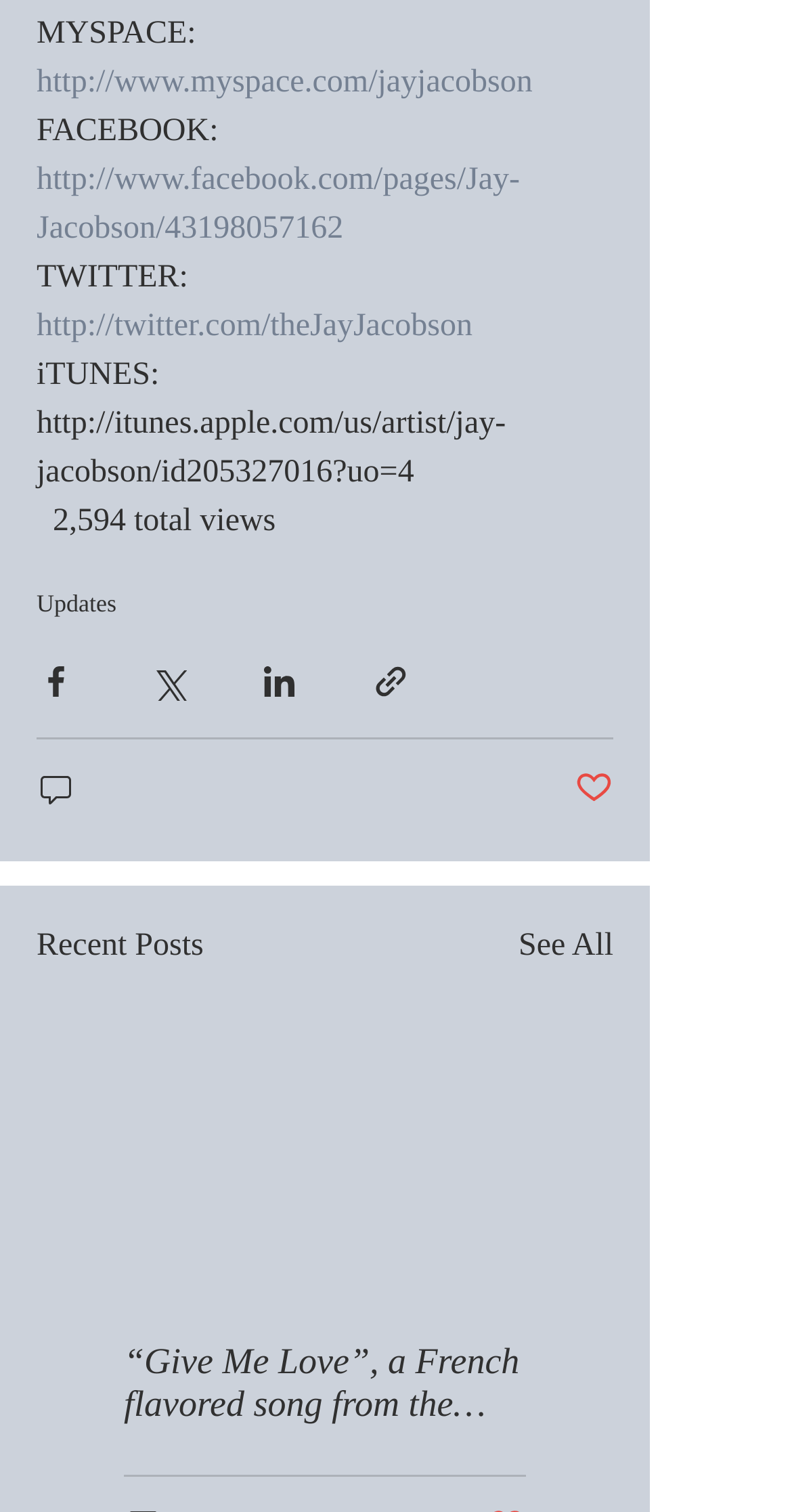Give the bounding box coordinates for the element described as: "See All".

[0.655, 0.61, 0.774, 0.642]